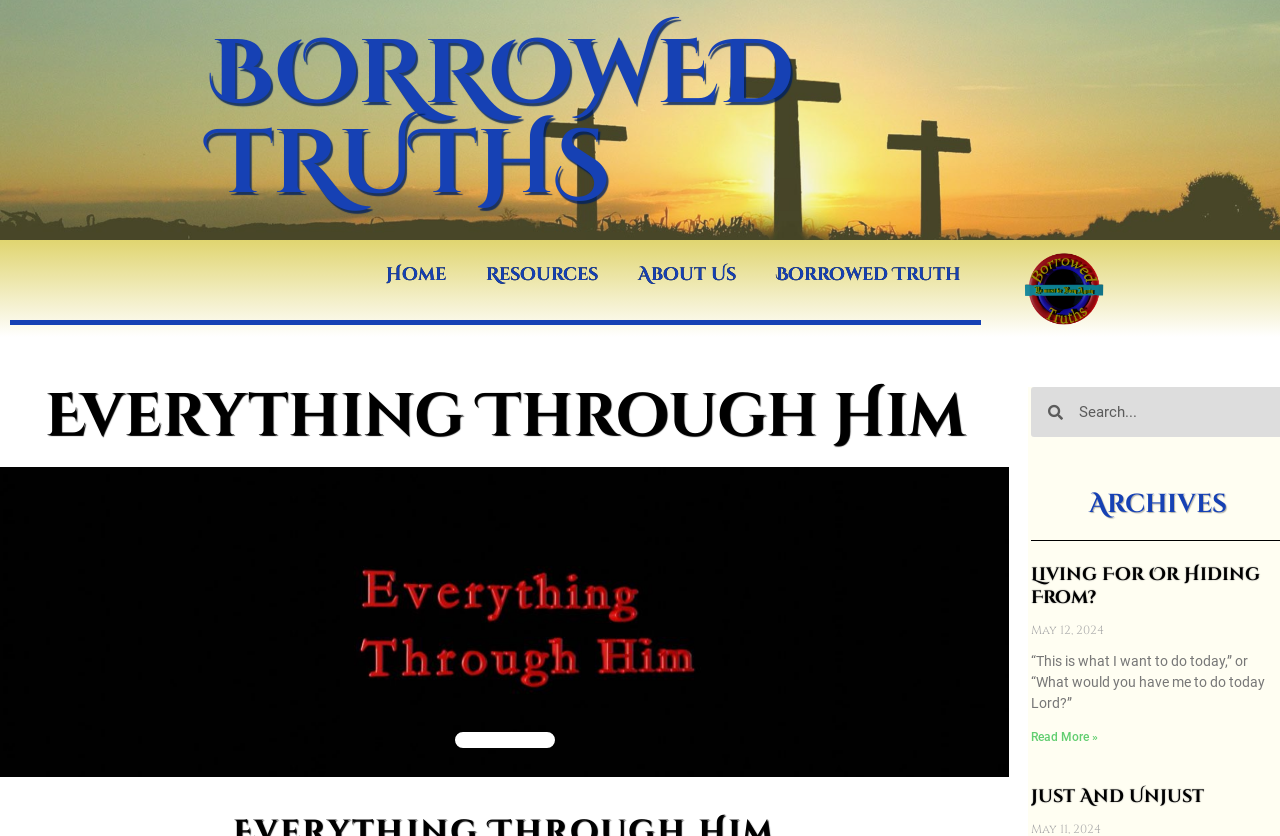What is the name of the website?
Based on the content of the image, thoroughly explain and answer the question.

I determined the name of the website by looking at the root element 'Everything Through Him – Borrowed Truths' which is the title of the webpage.